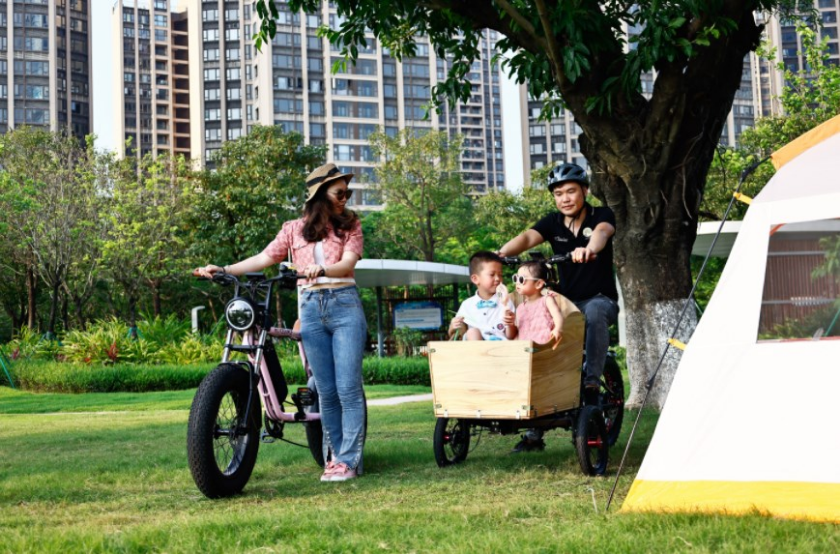How many children are in the tricycle?
Use the information from the image to give a detailed answer to the question.

The man rides a tricycle equipped with a wooden cart, transporting two joyful children—a boy and a girl—aged around five to six years old, who are enjoying the ride.